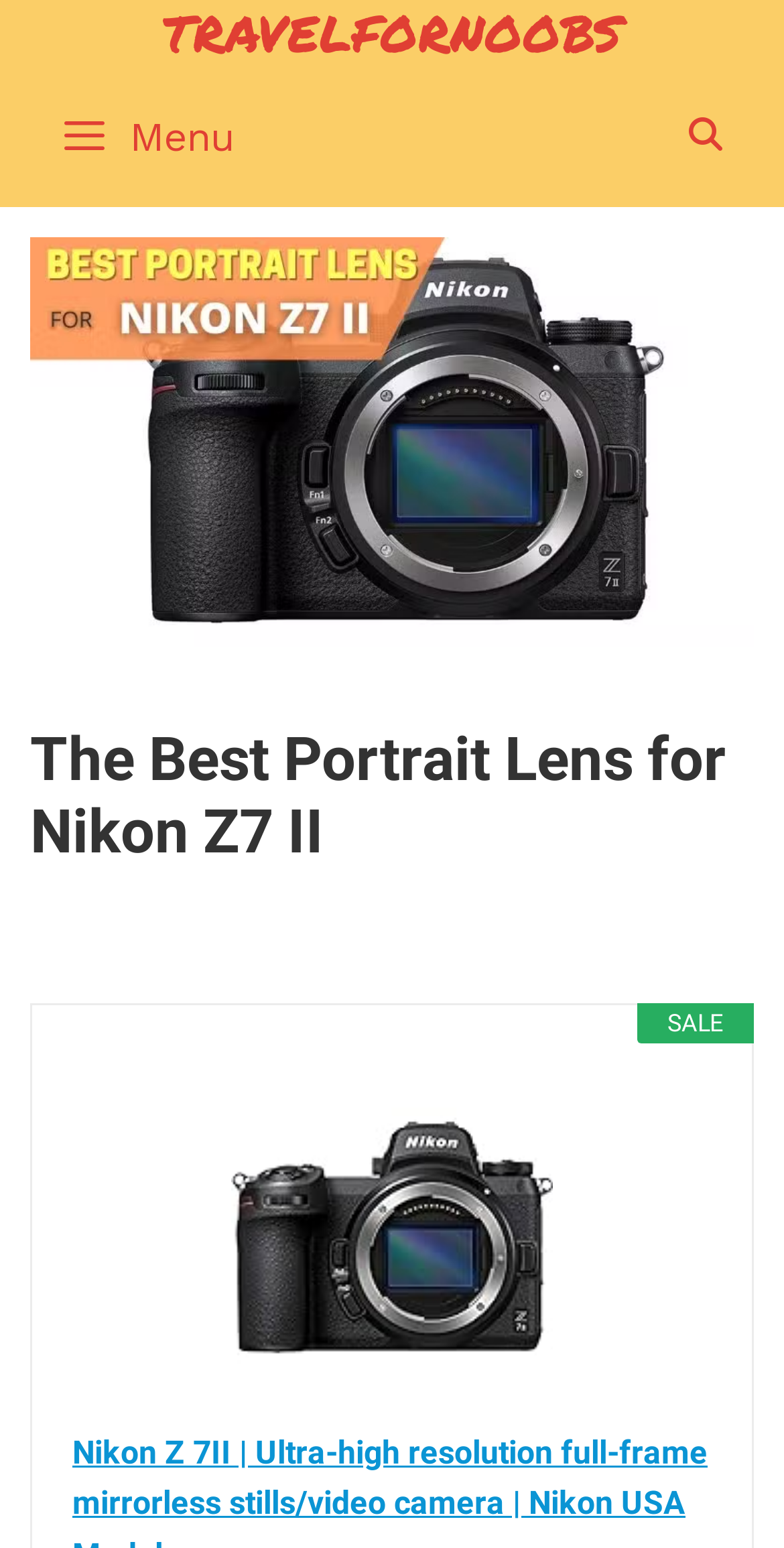Please determine and provide the text content of the webpage's heading.

The Best Portrait Lens for Nikon Z7 II